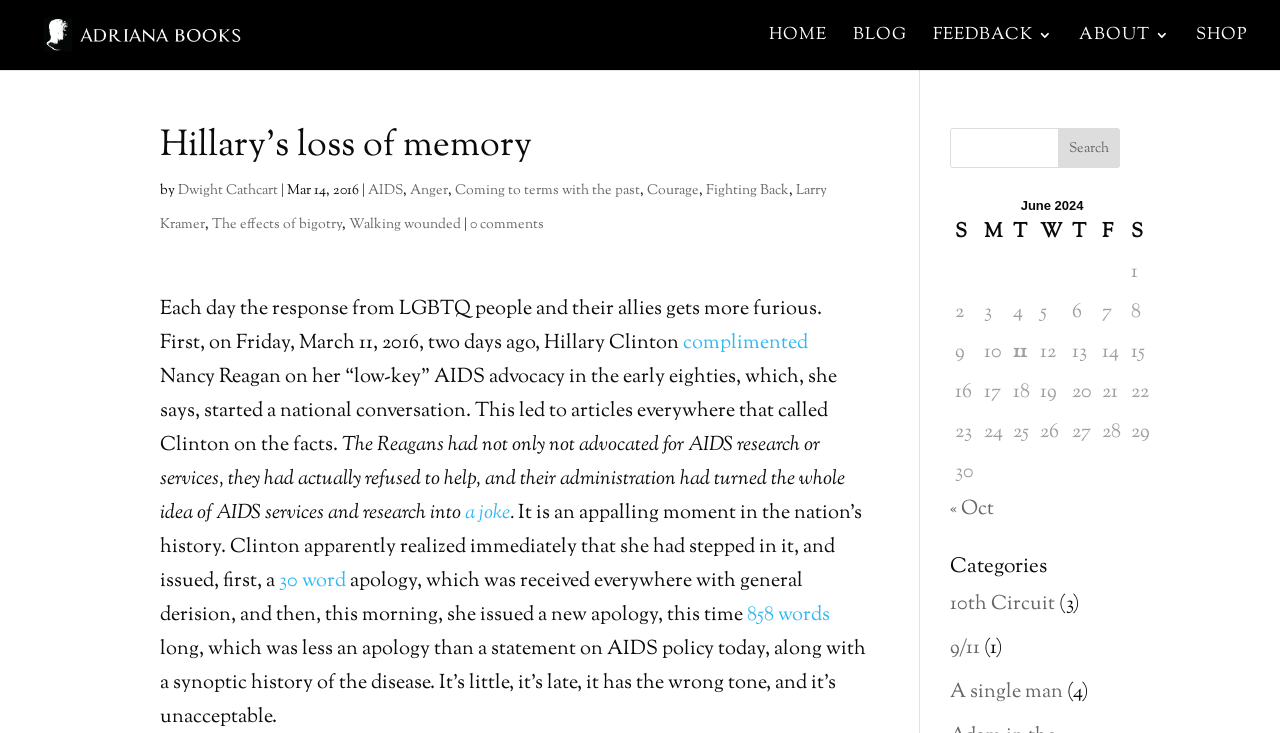What is the date of the blog post?
Answer the question in as much detail as possible.

The date of the blog post can be found below the author's name, which is 'Mar 14, 2016'. This is indicated by the static text element with the text 'Mar 14, 2016'.